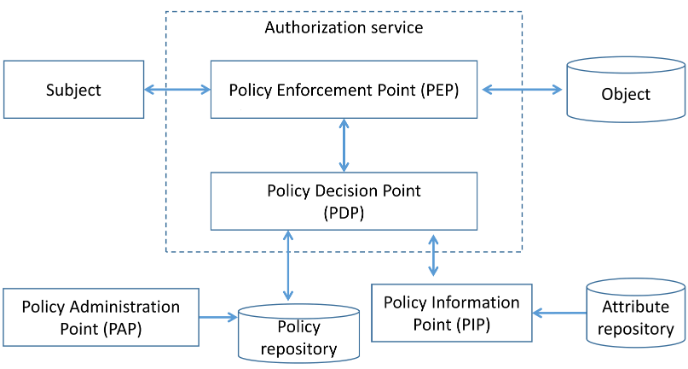What is the interface for managing policies?
Provide a detailed answer to the question using information from the image.

The Policy Administration Point (PAP) is shown as an interface for managing policies, ensuring they can be created, tested, and updated effectively, which is an essential part of the authorization service framework.